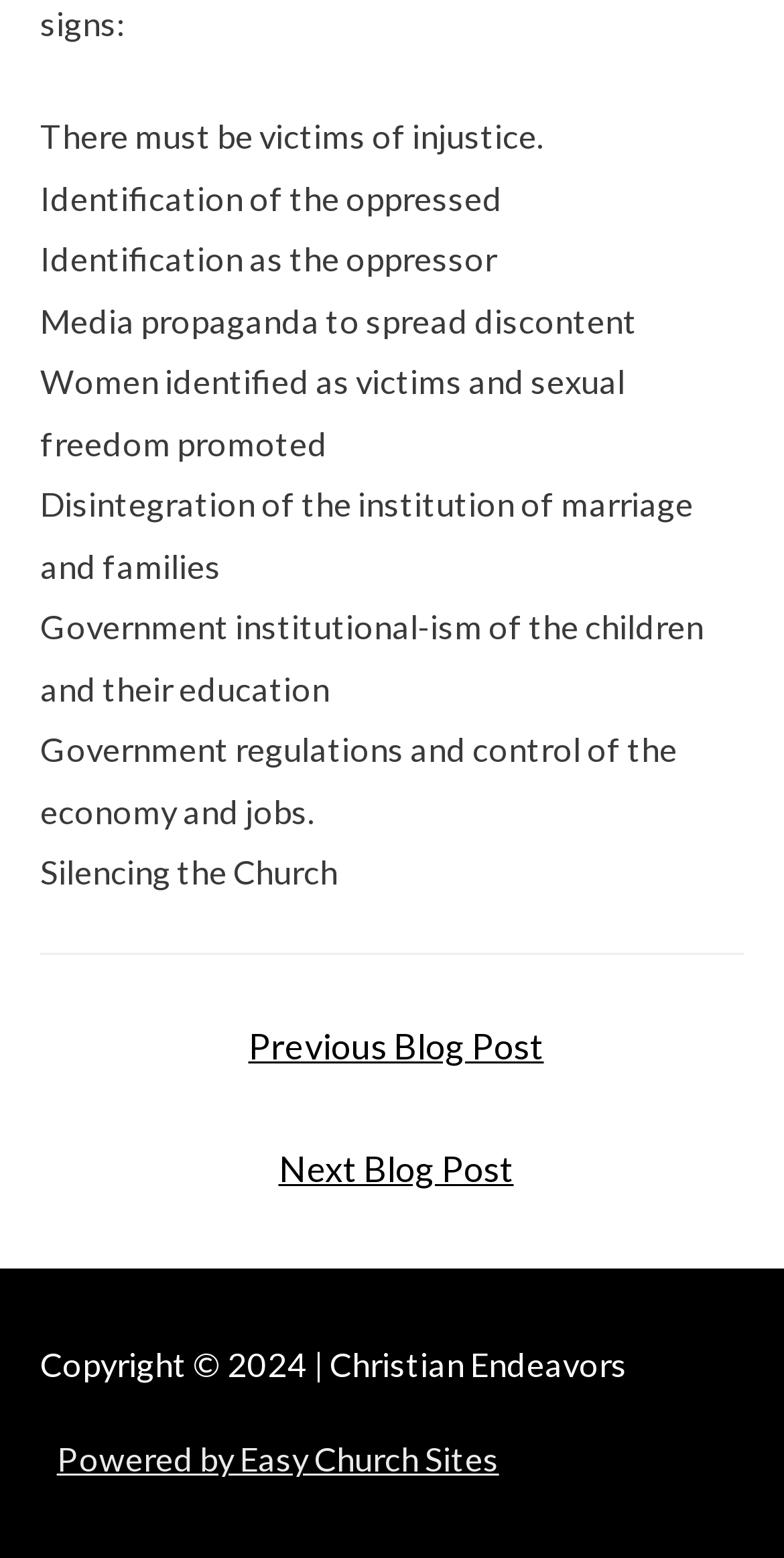Respond with a single word or phrase for the following question: 
How many static text elements are there?

9